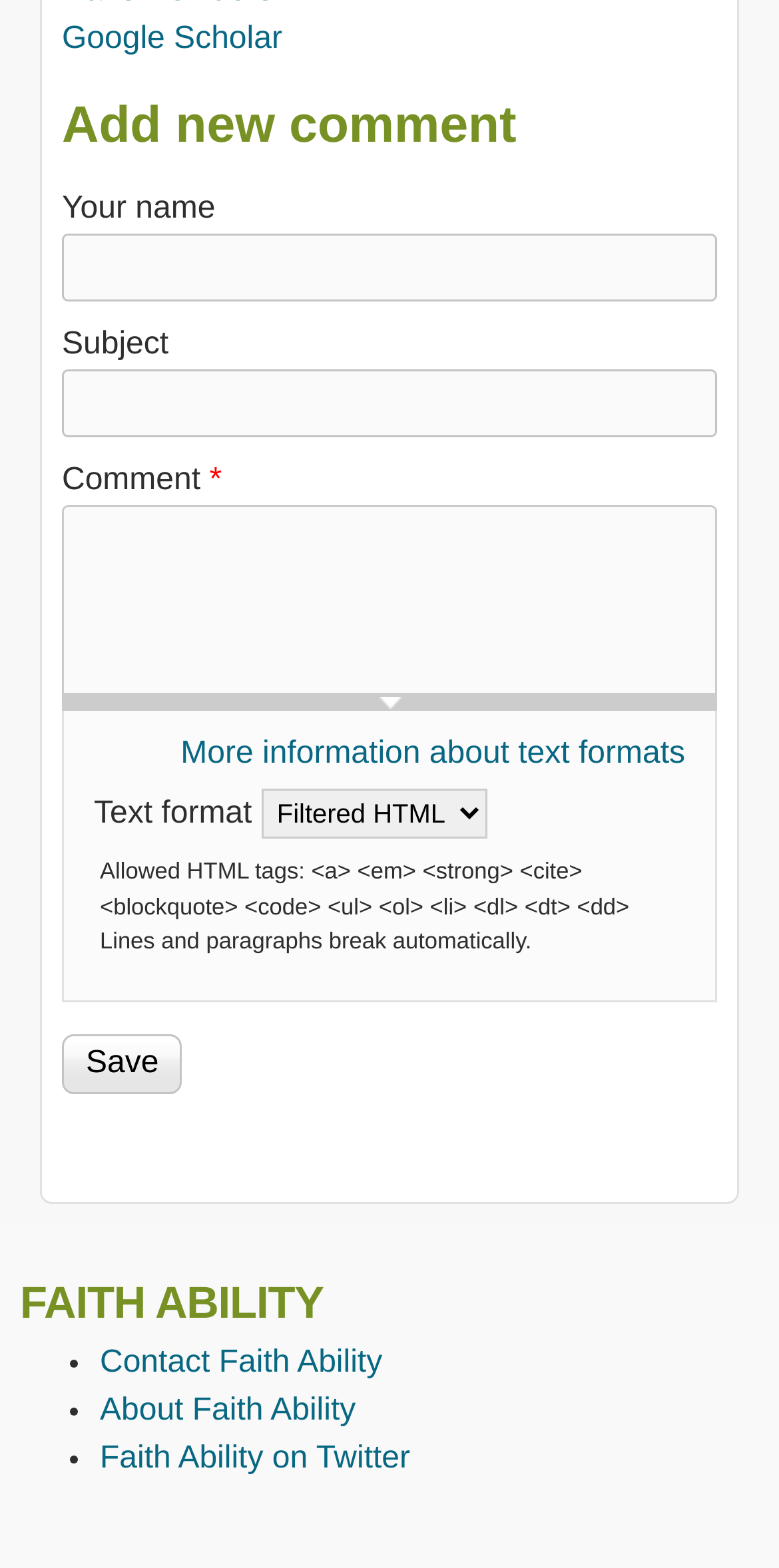What is the required field in the comment section?
Look at the screenshot and respond with a single word or phrase.

Comment